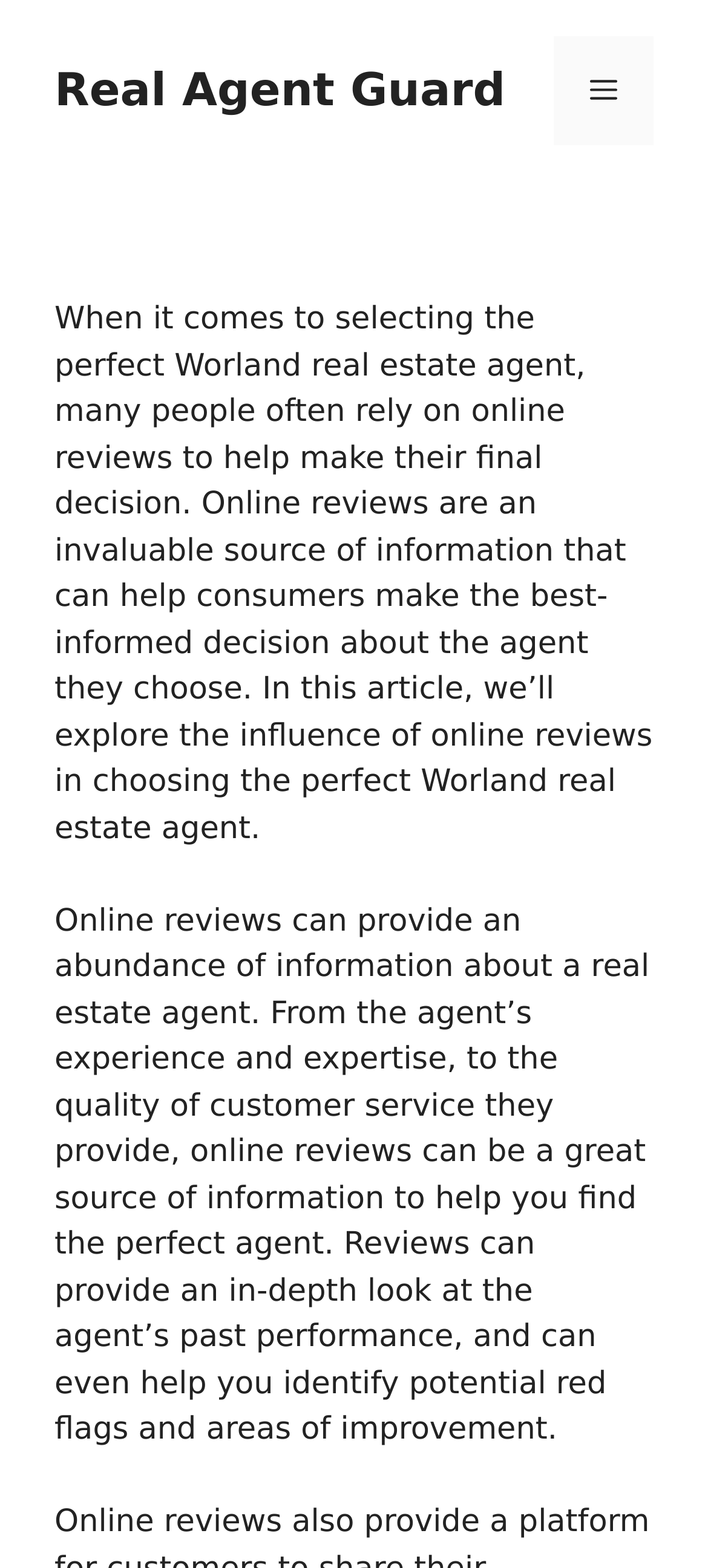Given the element description, predict the bounding box coordinates in the format (top-left x, top-left y, bottom-right x, bottom-right y), using floating point numbers between 0 and 1: Real Agent Guard

[0.077, 0.04, 0.714, 0.074]